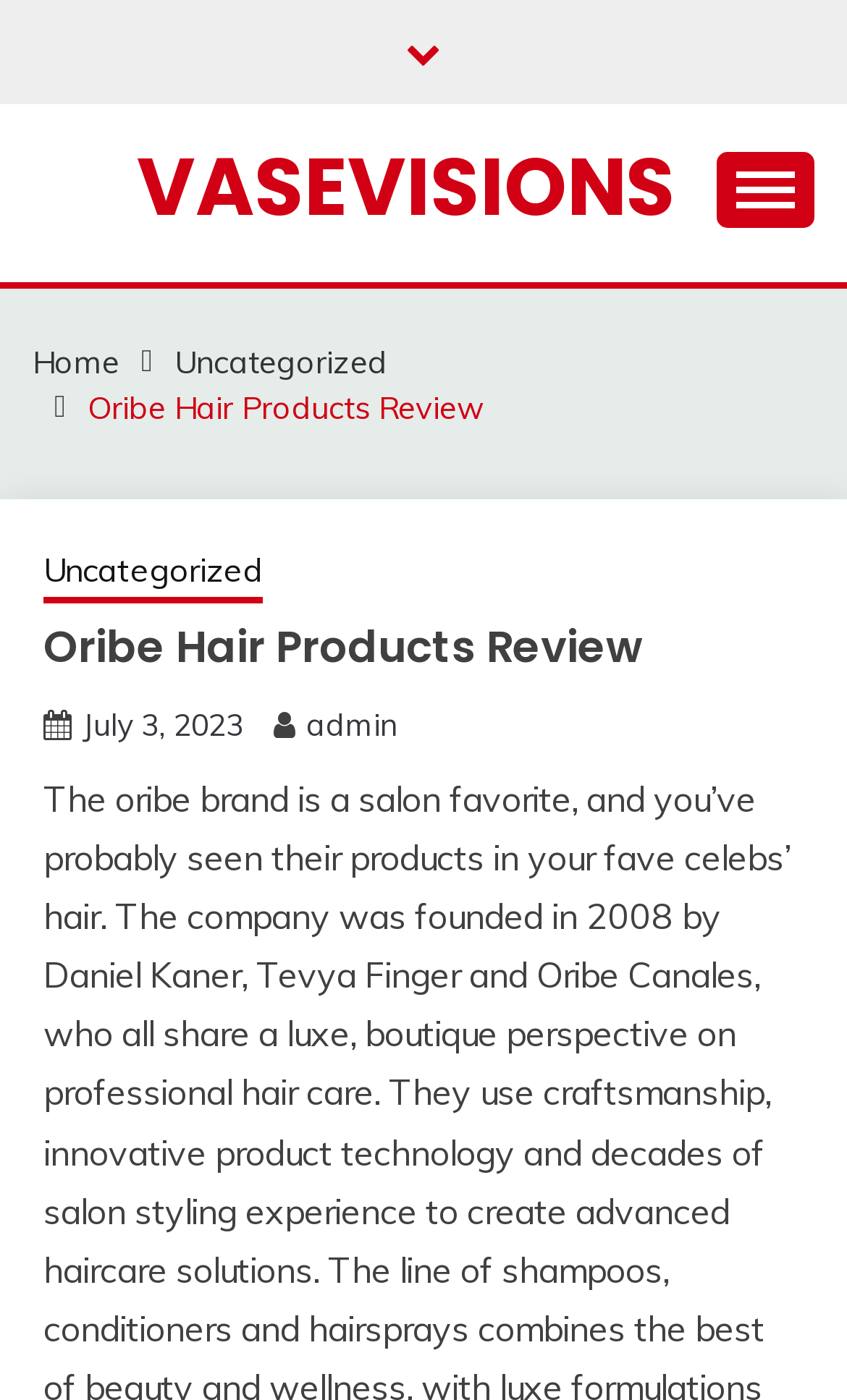Provide a thorough description of this webpage.

The webpage is about Oribe Hair Products Review. At the top, there is a link on the left side, and a link with the text "VASEVISIONS" on the right side. Next to the "VASEVISIONS" link, there is a button that controls the primary menu. 

Below the top section, there is a navigation section with breadcrumbs, which includes links to "Home", "Uncategorized", and the current page "Oribe Hair Products Review". The title of the page "Oribe Hair Products Review" is also presented as a heading below the breadcrumbs. 

Further down, there is a link with the date "July 3, 2023" and another link with the text "admin". At the very bottom of the page, there is a link with an icon represented by "\uf176".